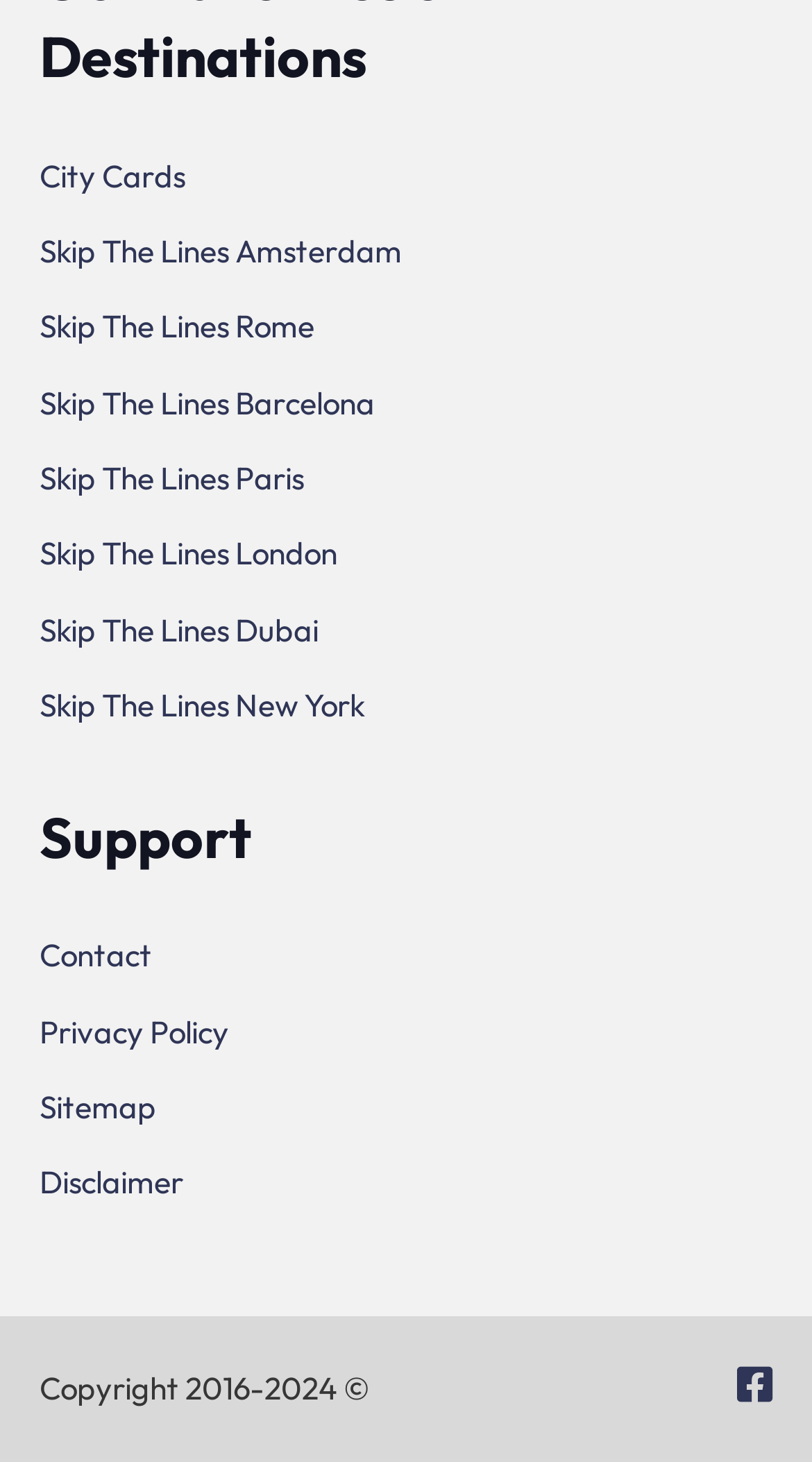Please predict the bounding box coordinates of the element's region where a click is necessary to complete the following instruction: "Visit Skip The Lines Amsterdam". The coordinates should be represented by four float numbers between 0 and 1, i.e., [left, top, right, bottom].

[0.049, 0.158, 0.495, 0.185]